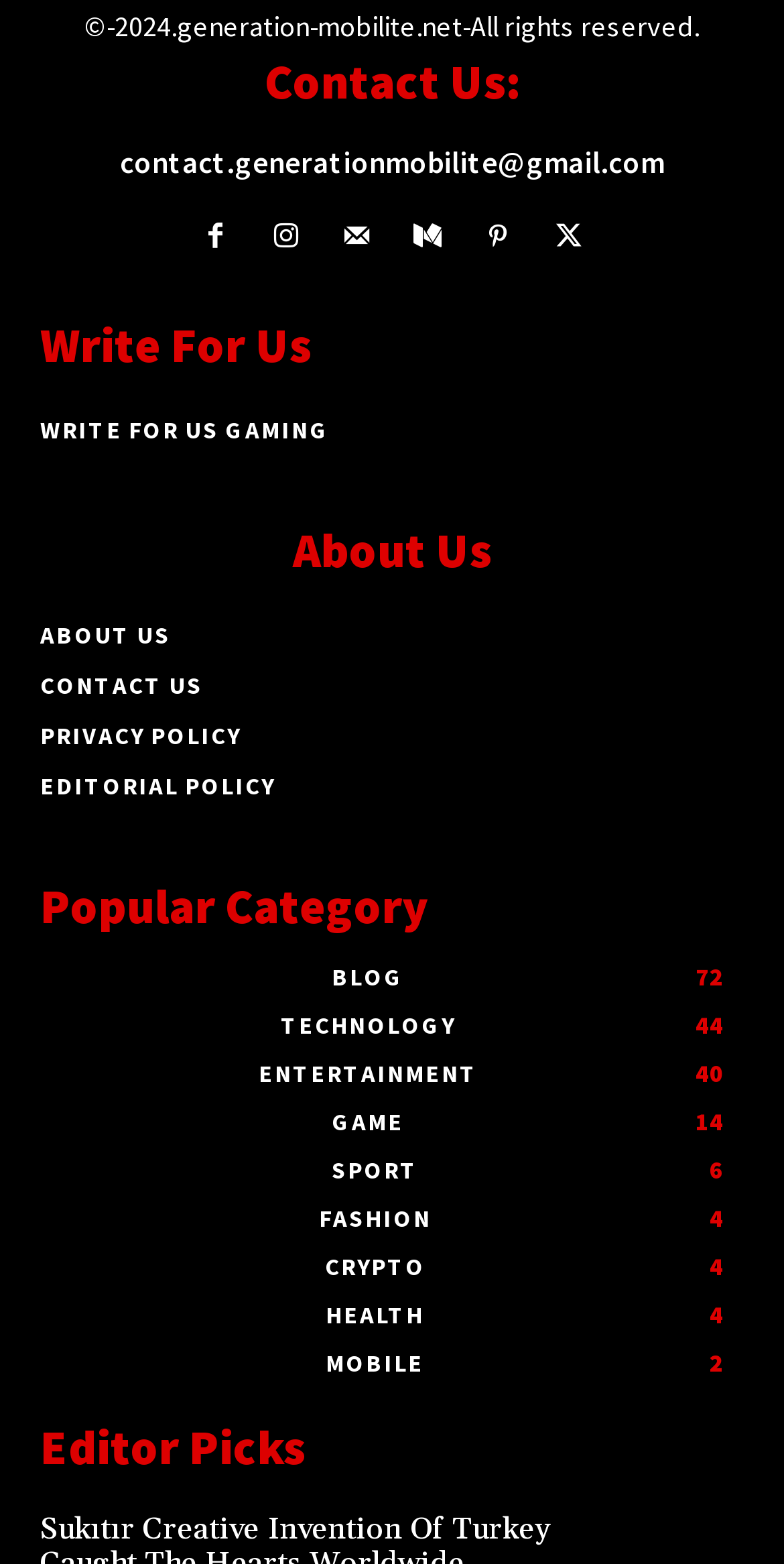Using the given description, provide the bounding box coordinates formatted as (top-left x, top-left y, bottom-right x, bottom-right y), with all values being floating point numbers between 0 and 1. Description: Depression and vision decline

None